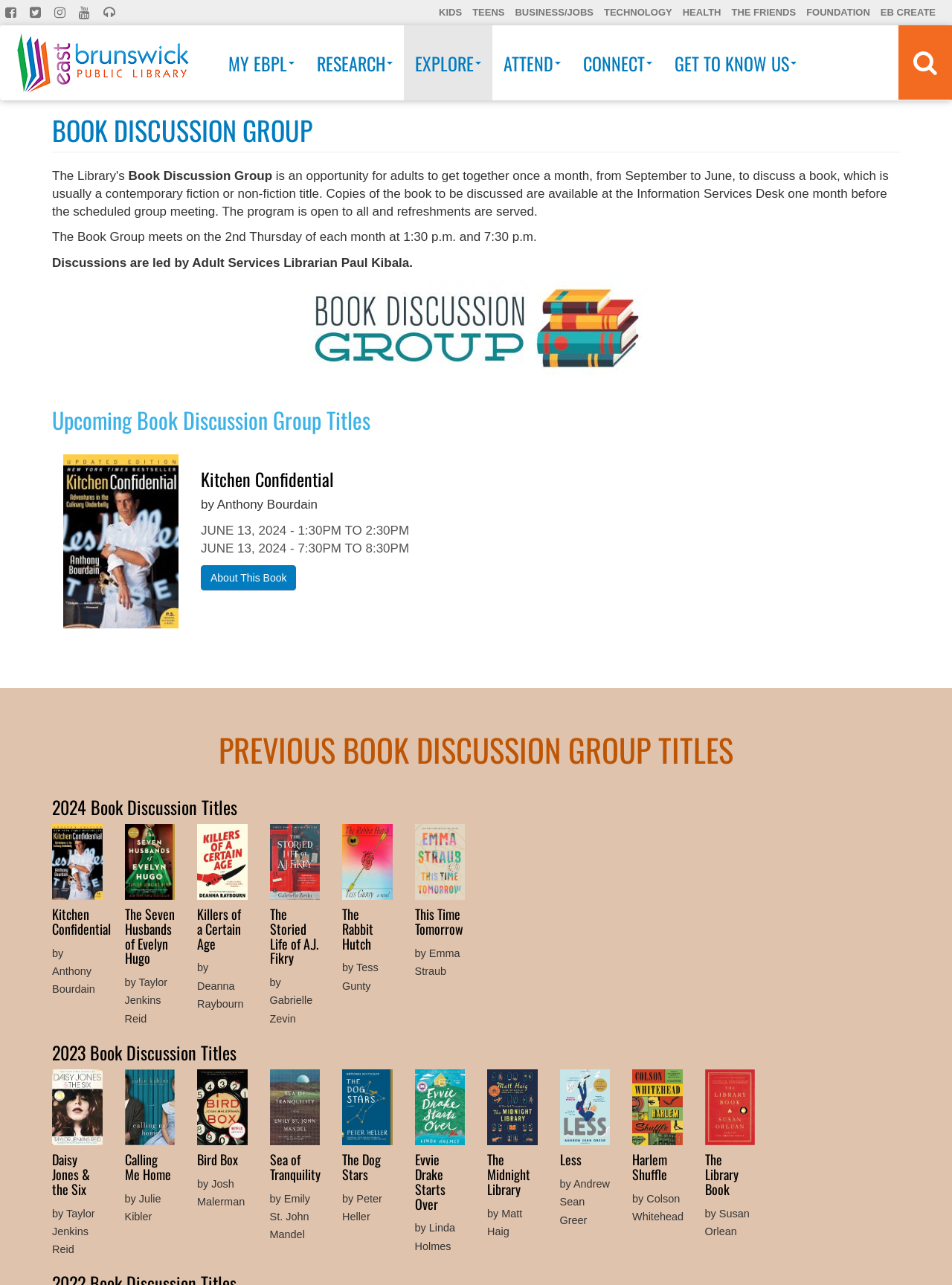Please identify the bounding box coordinates of the element's region that should be clicked to execute the following instruction: "Read about the book 'Kitchen Confidential'". The bounding box coordinates must be four float numbers between 0 and 1, i.e., [left, top, right, bottom].

[0.211, 0.365, 0.477, 0.38]